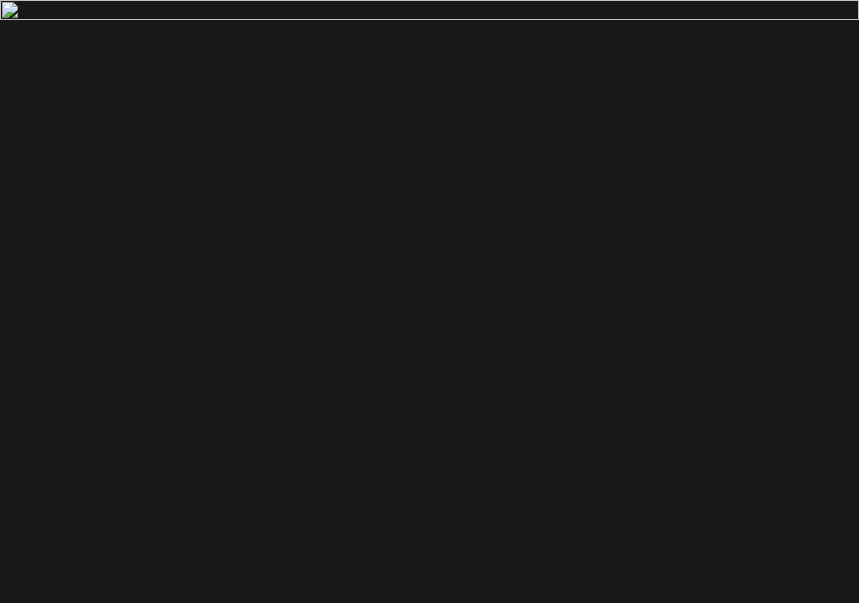What is the average end-to-end time for win32 builds after February 22nd?
Please respond to the question with a detailed and thorough explanation.

According to the accompanying text, the introduction of new builders on February 22nd resulted in a marked drop in average end-to-end times for win32 builds, from 4 hours and 9 minutes to 3 hours and 2 minutes.